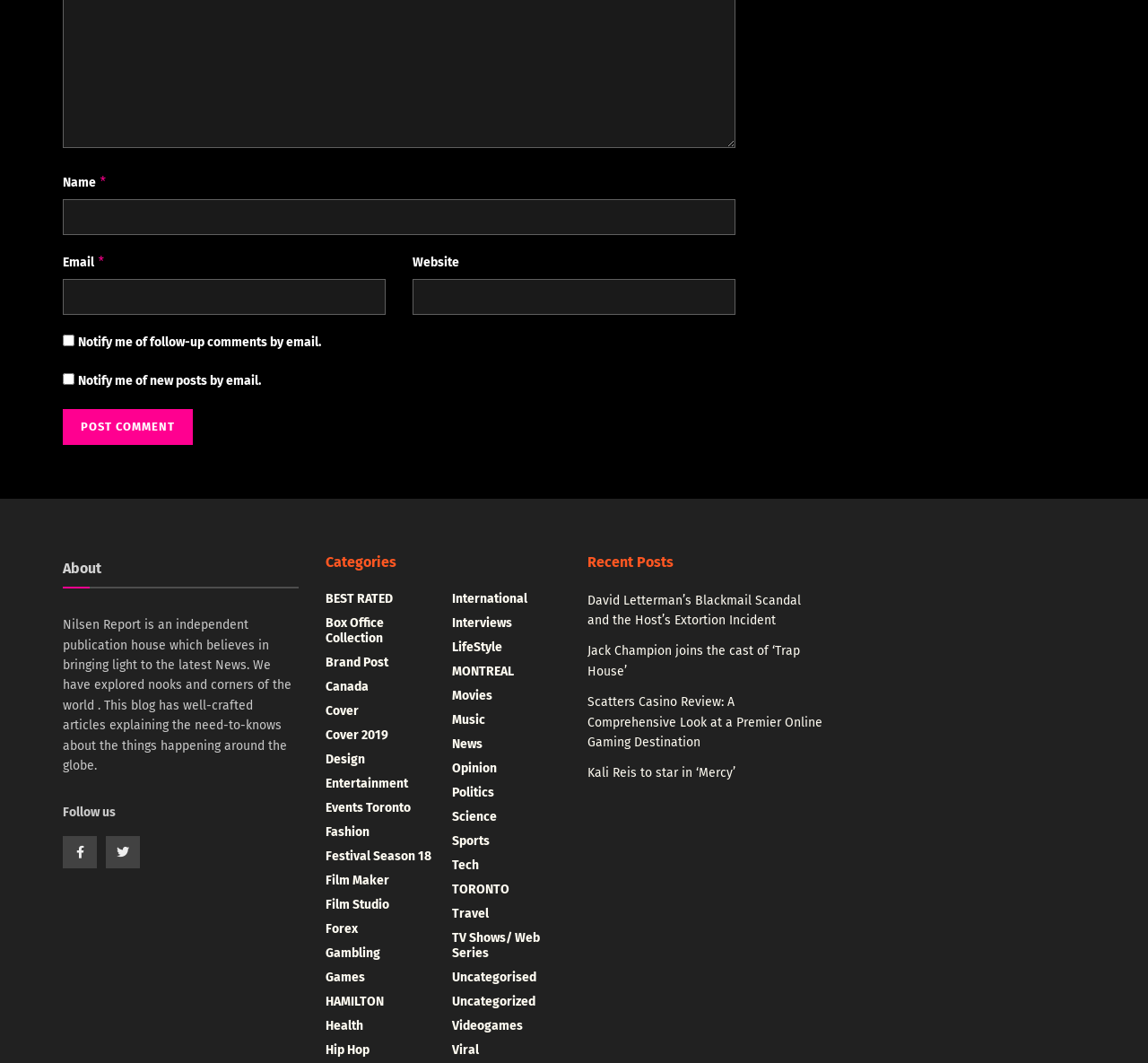Respond to the question below with a concise word or phrase:
What is the function of the checkboxes?

To receive email notifications